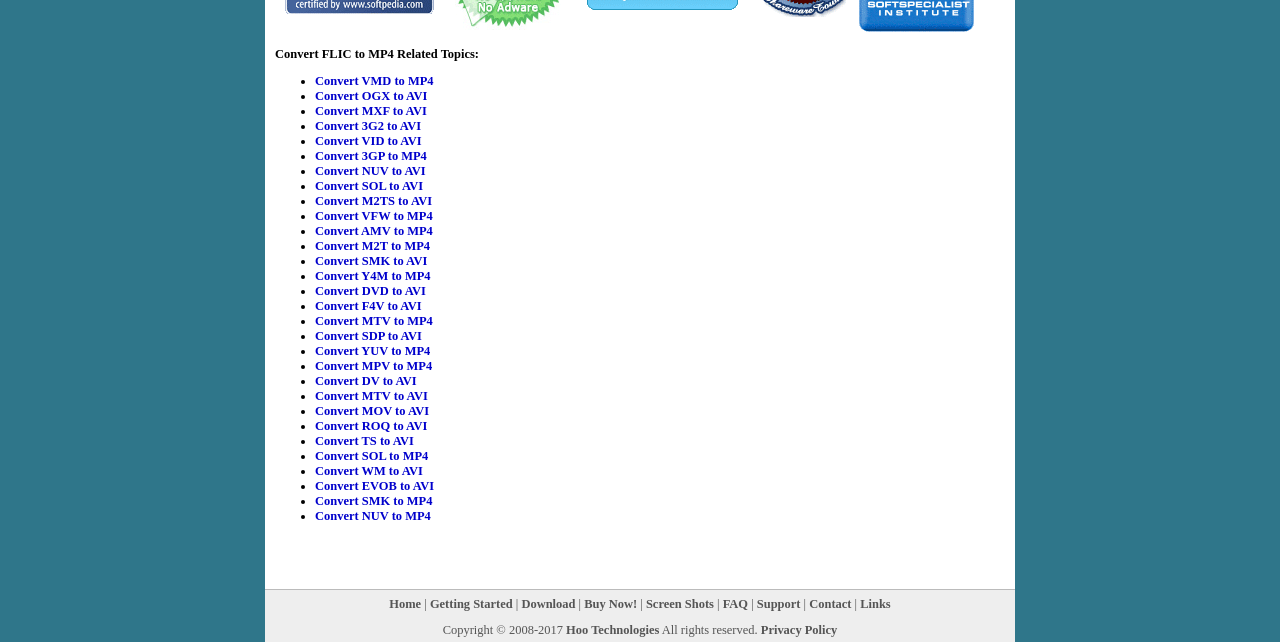Please answer the following question using a single word or phrase: 
What is the purpose of this website?

Convert video files